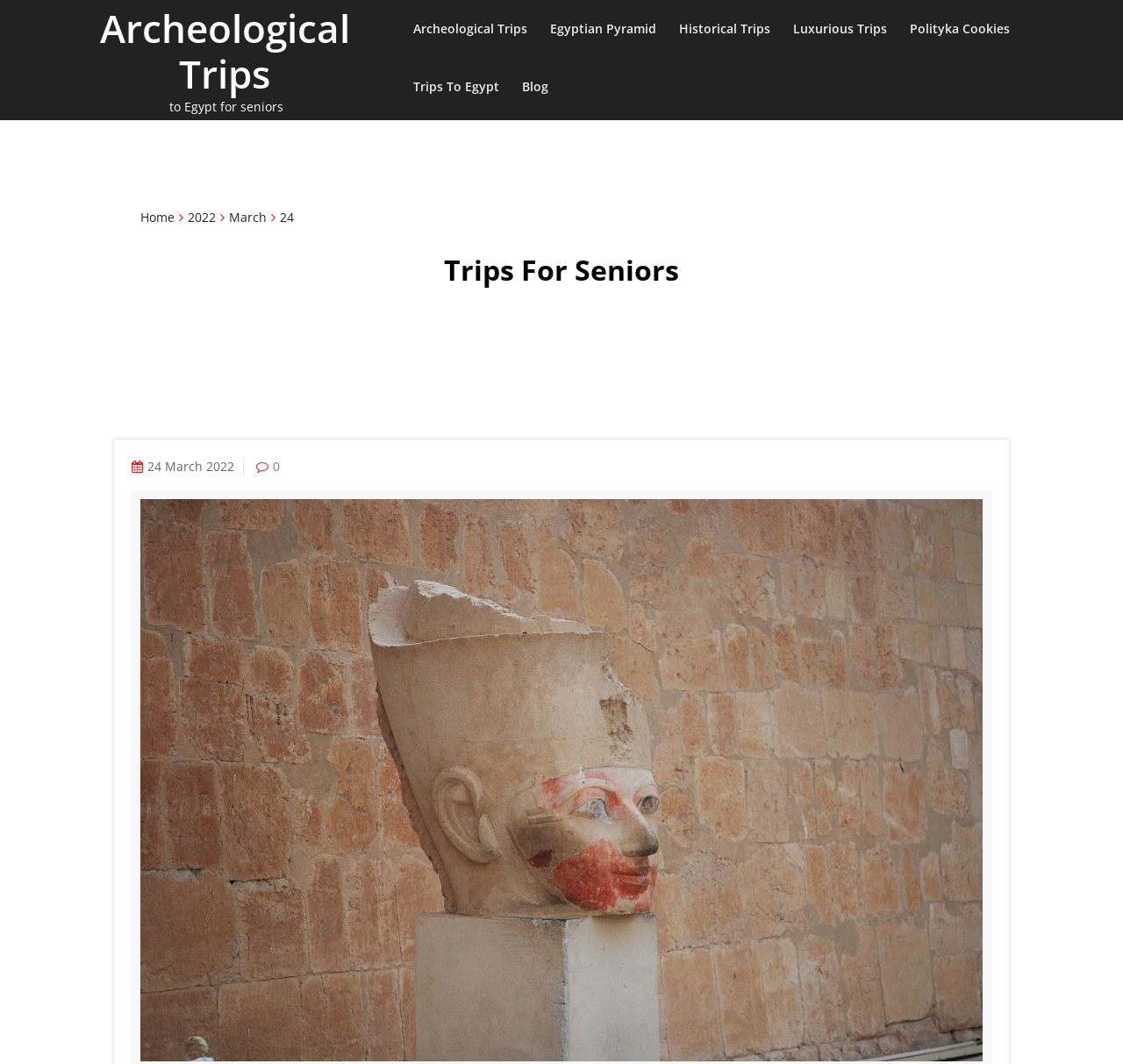Provide a short answer using a single word or phrase for the following question: 
What type of content is available on this website?

Blog